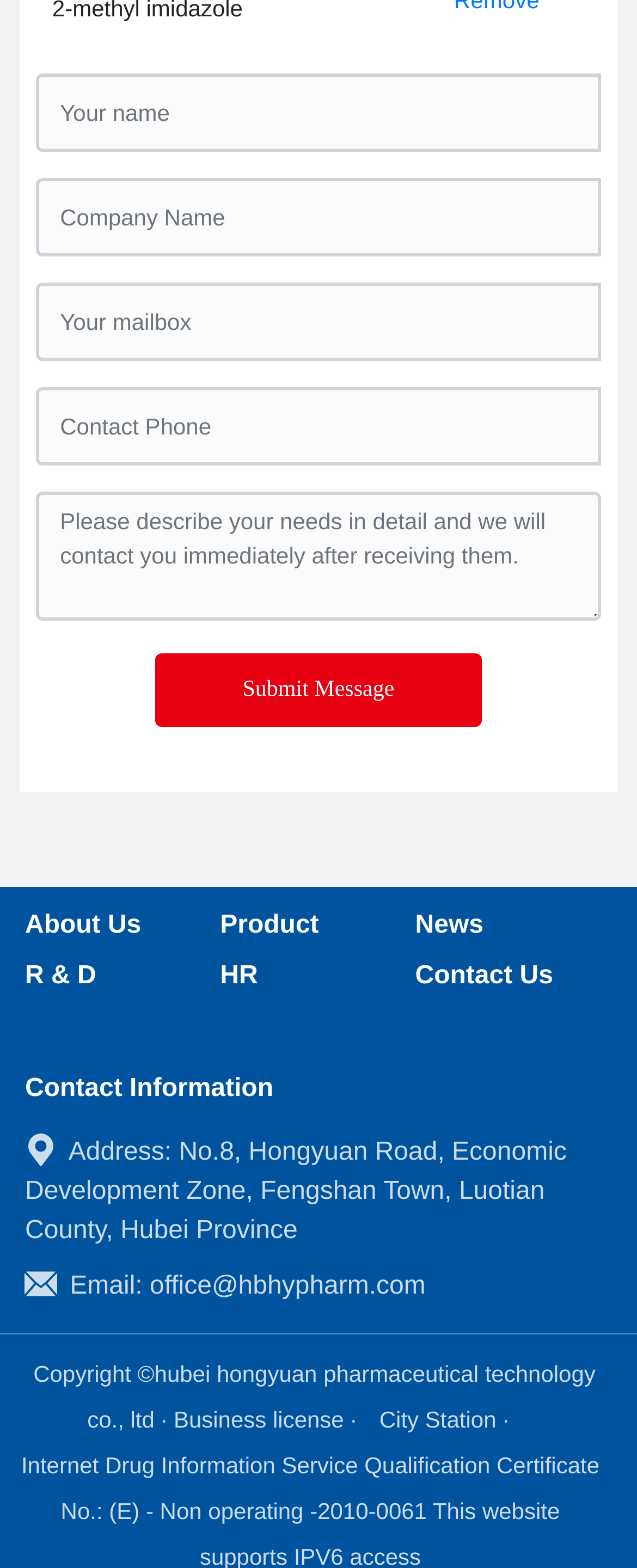What are the main sections of this website?
Provide a comprehensive and detailed answer to the question.

I found the main sections of the website by looking at the links at the top of the webpage, which include 'About Us', 'Product', 'News', 'R & D', 'HR', and 'Contact Us'.